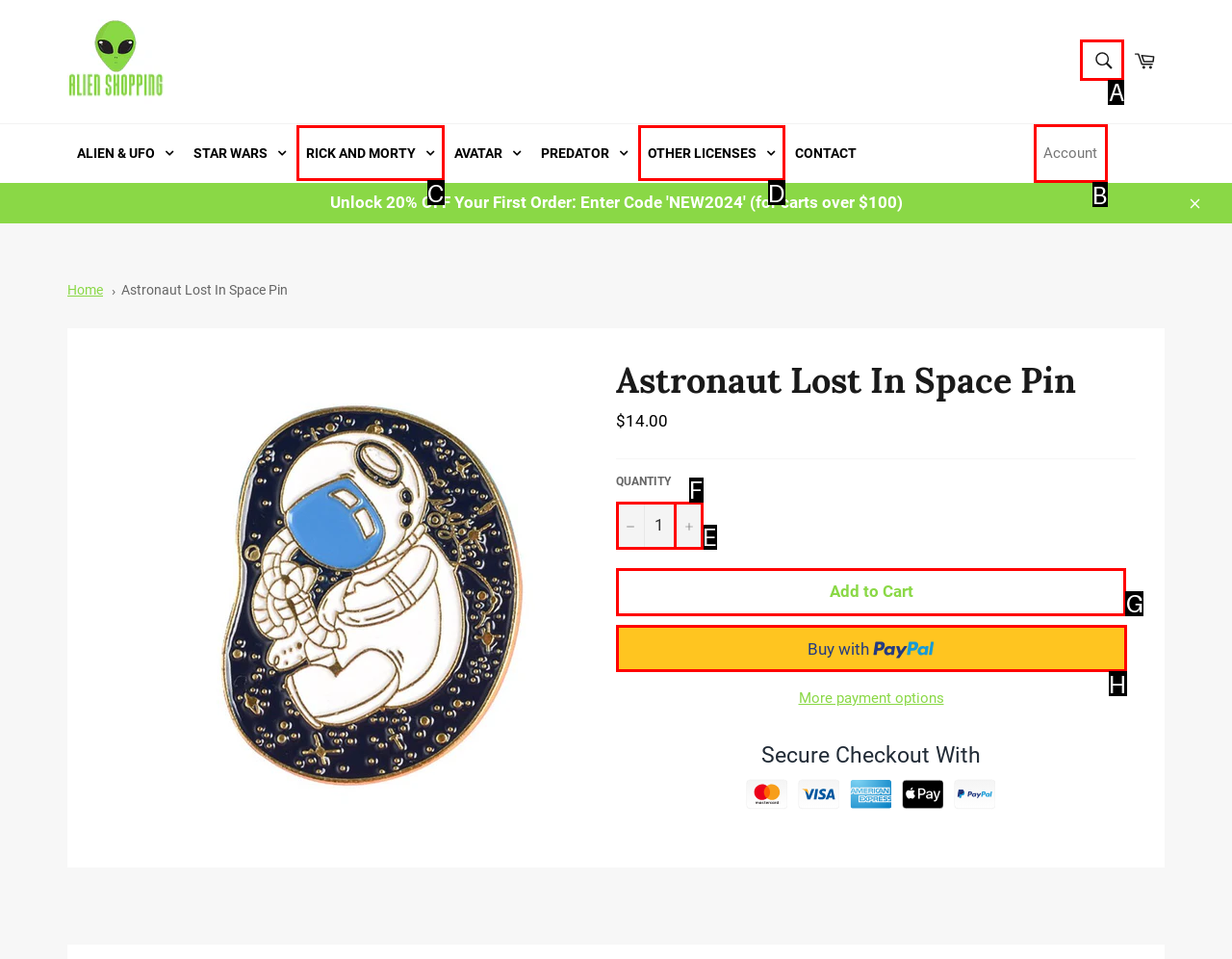Show which HTML element I need to click to perform this task: Add to Cart Answer with the letter of the correct choice.

G